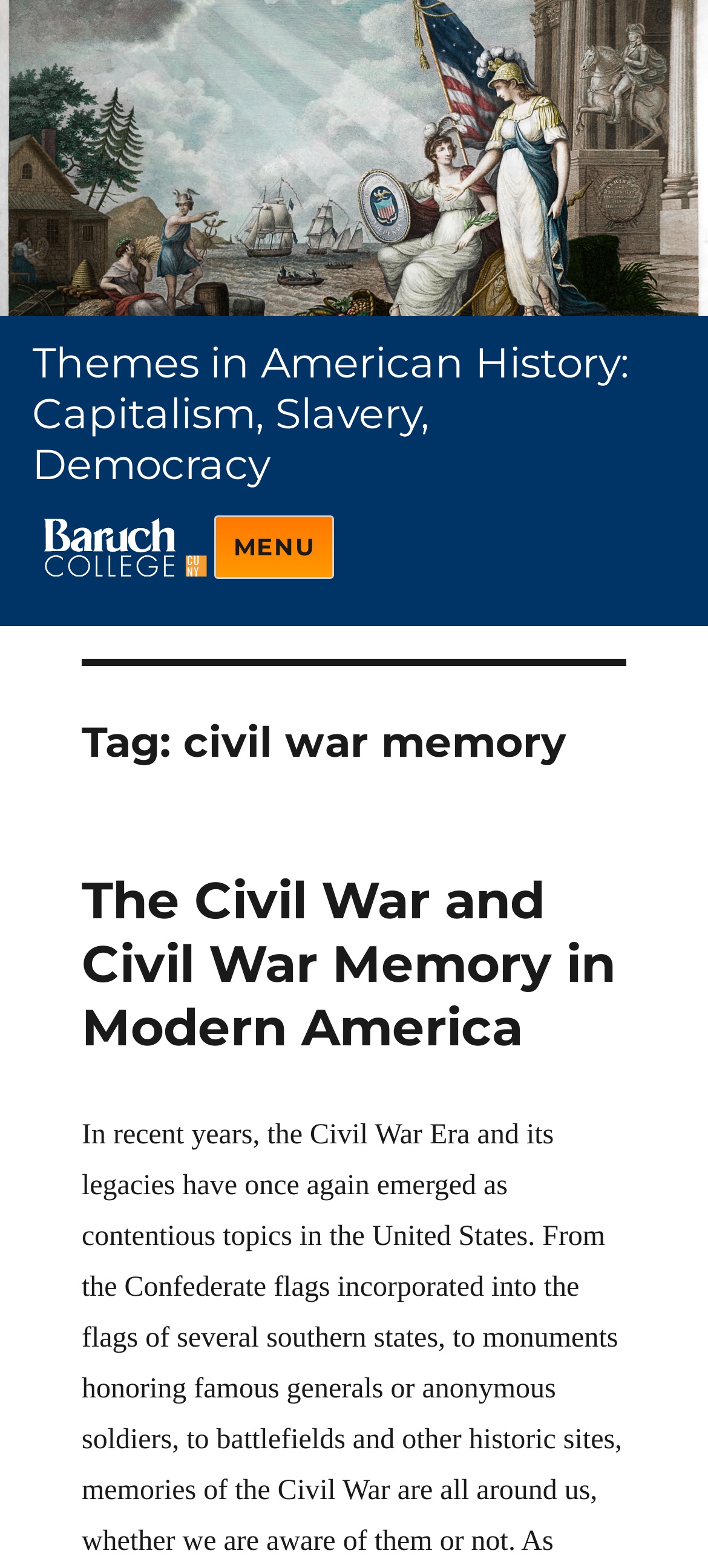How many navigation menus are there?
Refer to the image and provide a one-word or short phrase answer.

2